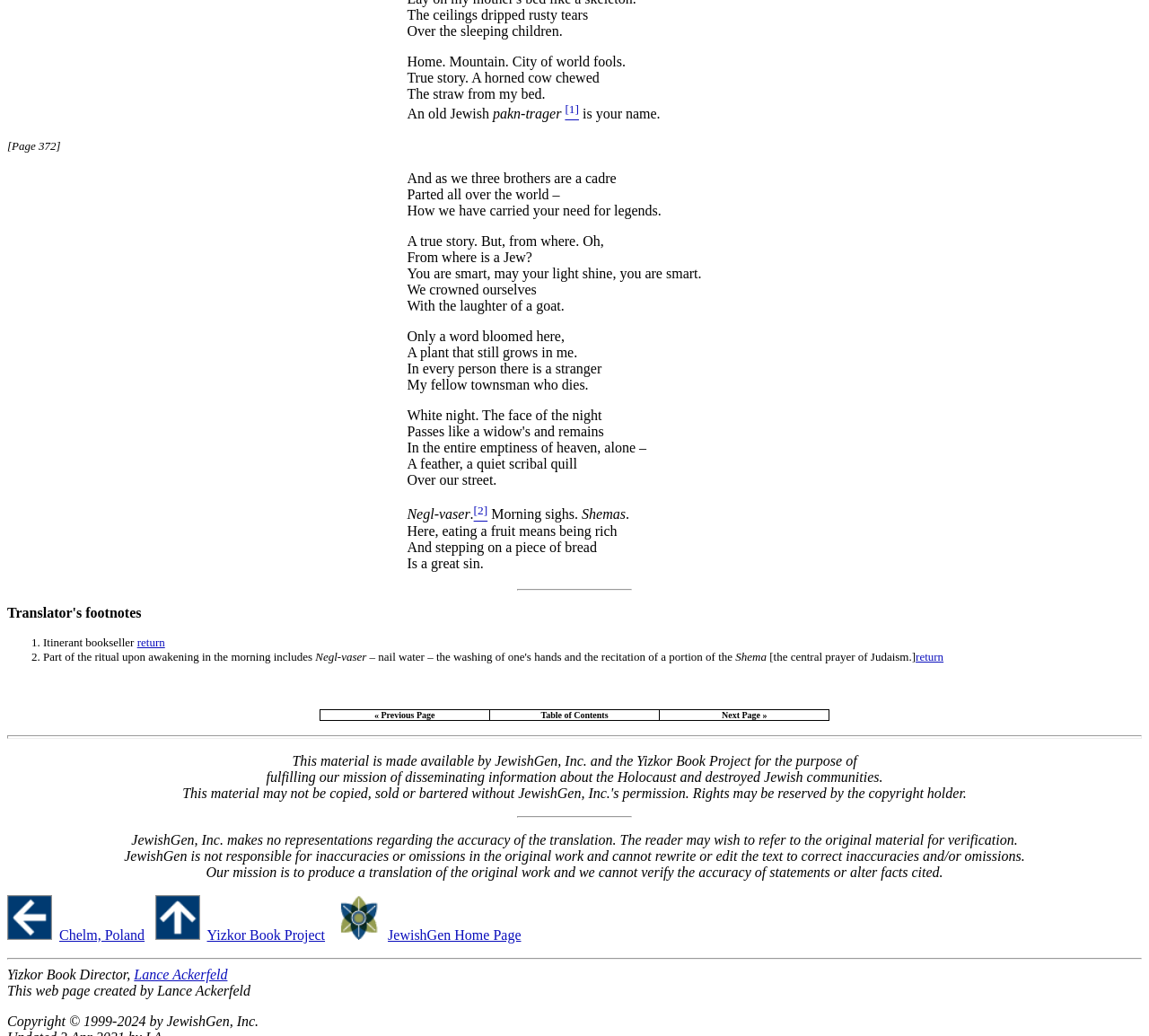Refer to the image and provide a thorough answer to this question:
What is the name of the Jewish prayer mentioned in the text?

The question is asking about the name of the Jewish prayer mentioned in the text. After carefully reading the text, I found that the prayer mentioned is Shema, which is described as the central prayer of Judaism.